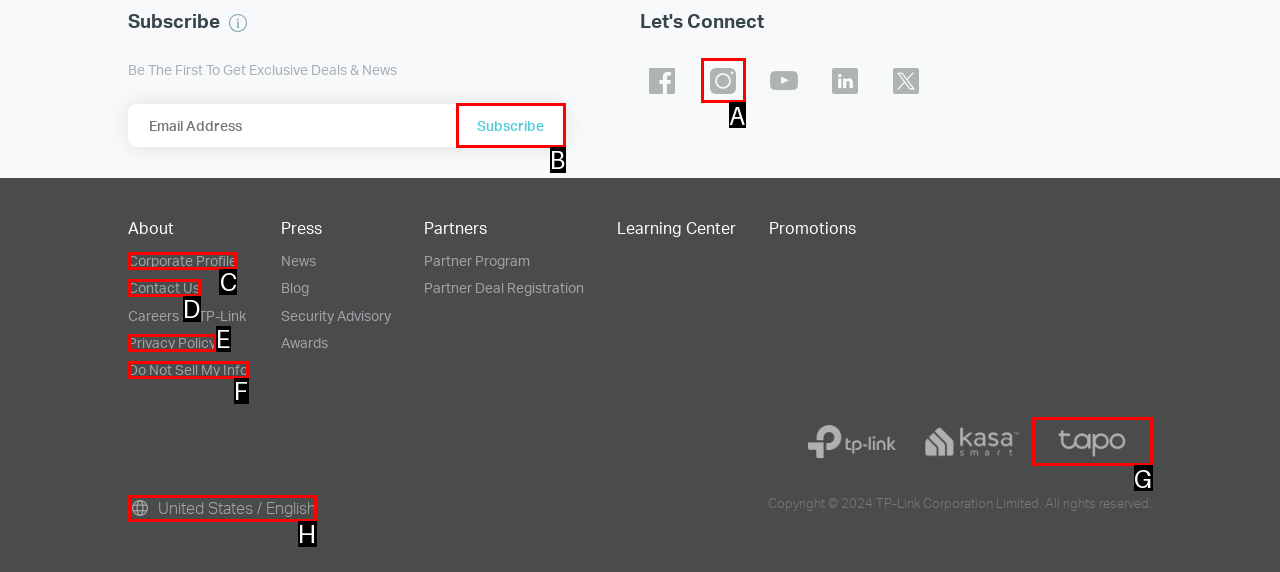Which option should be clicked to complete this task: Listen to Grateful Dead Dec. 30, 1985 on archive
Reply with the letter of the correct choice from the given choices.

None